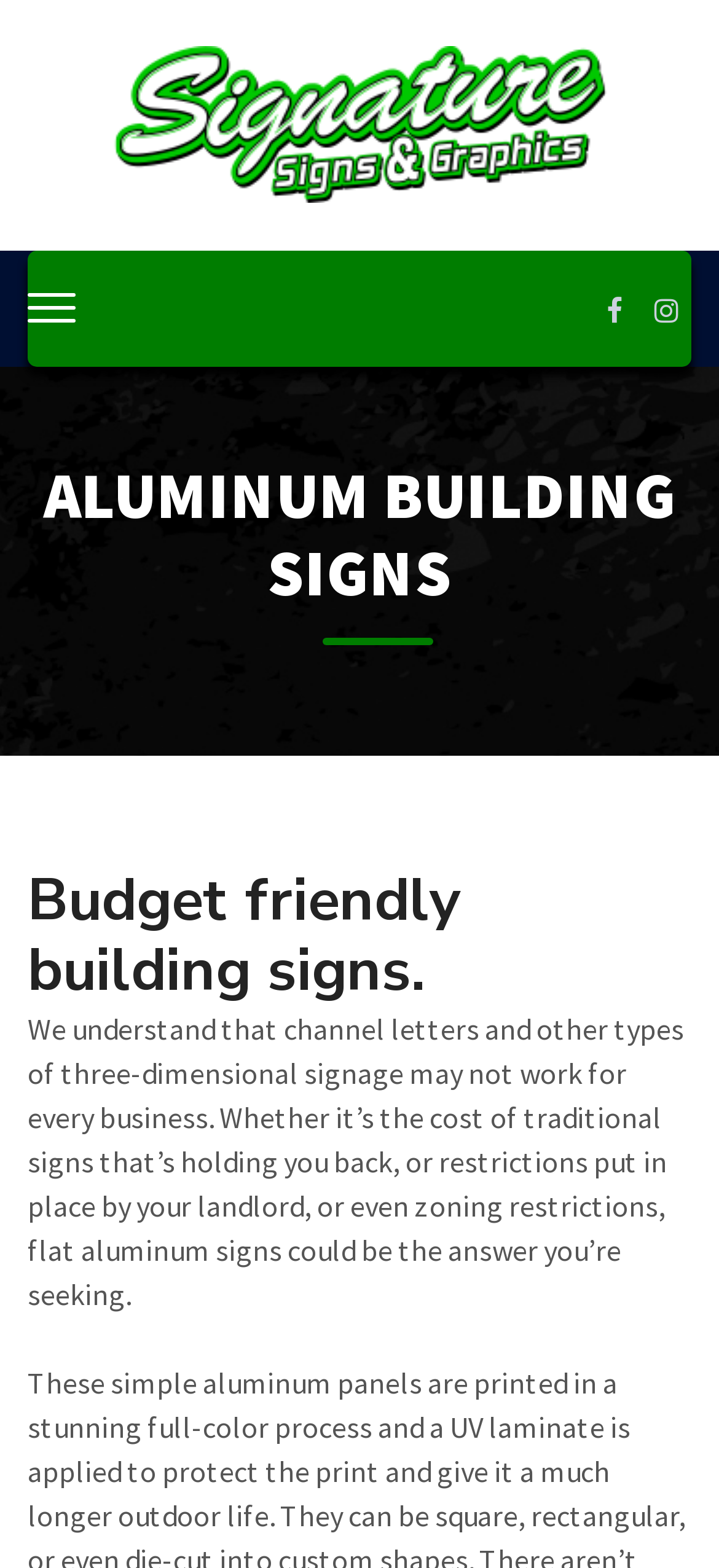Kindly respond to the following question with a single word or a brief phrase: 
What is the target audience of the webpage?

Businesses